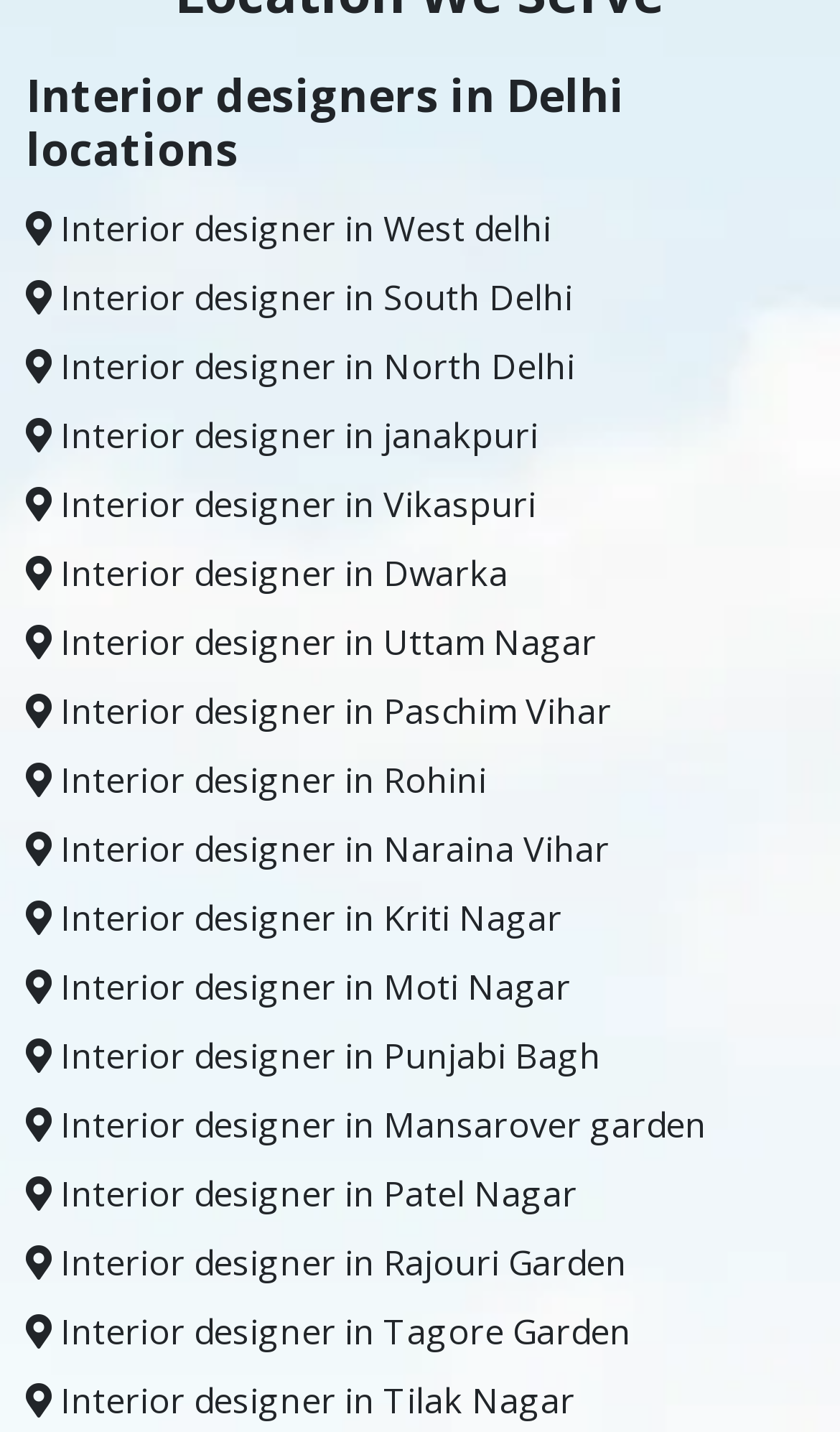Locate the bounding box coordinates of the UI element described by: "Interior designer in Vikaspuri". The bounding box coordinates should consist of four float numbers between 0 and 1, i.e., [left, top, right, bottom].

[0.031, 0.335, 0.638, 0.368]